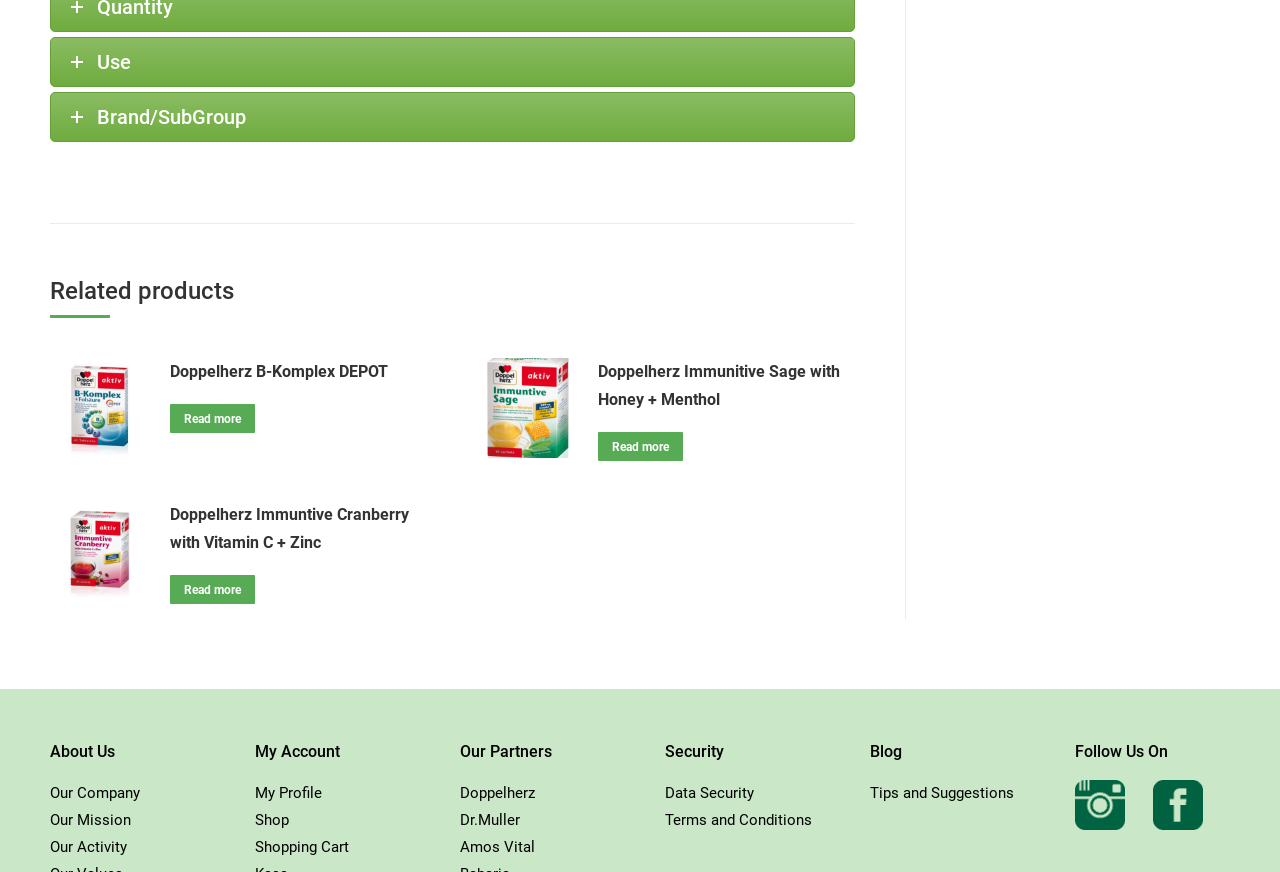What is the purpose of the 'About Us' section?
Using the image as a reference, give an elaborate response to the question.

The 'About Us' section contains links to 'Our Company', 'Our Mission', and 'Our Activity', which implies that it is intended to provide information about the company.